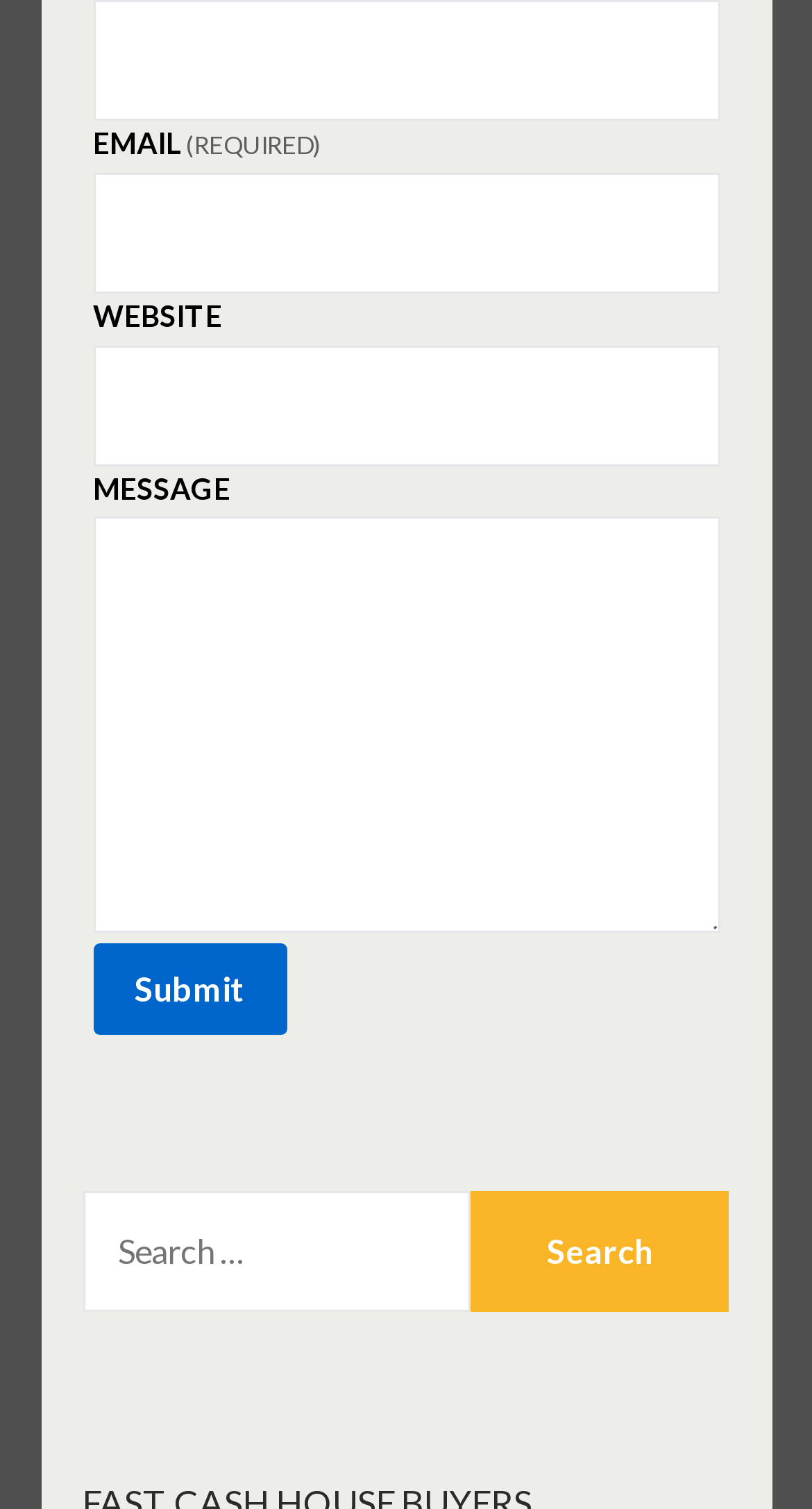What is the function of the searchbox?
Look at the screenshot and respond with a single word or phrase.

Search